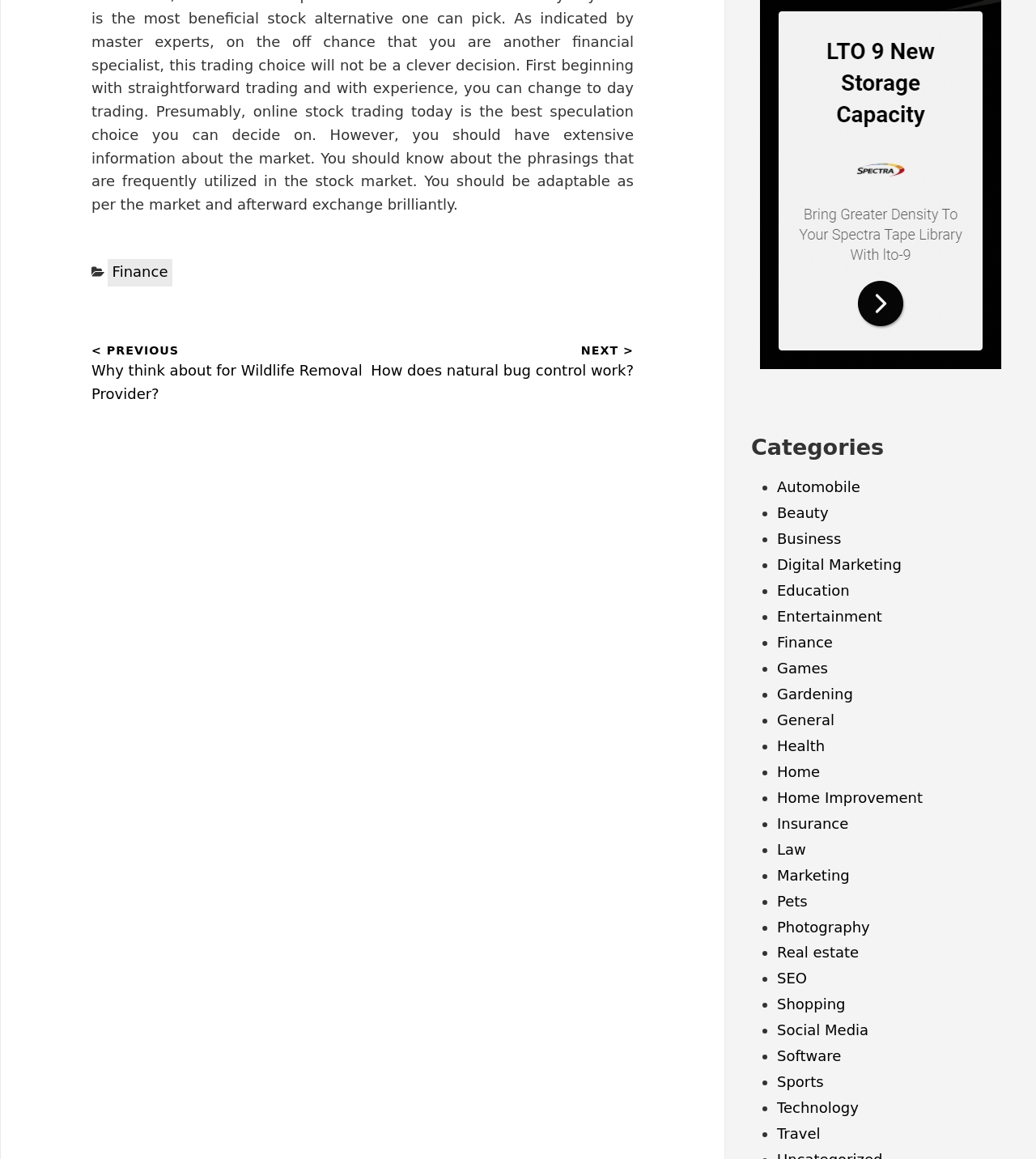Show the bounding box coordinates for the HTML element as described: "Finance".

[0.104, 0.224, 0.166, 0.247]